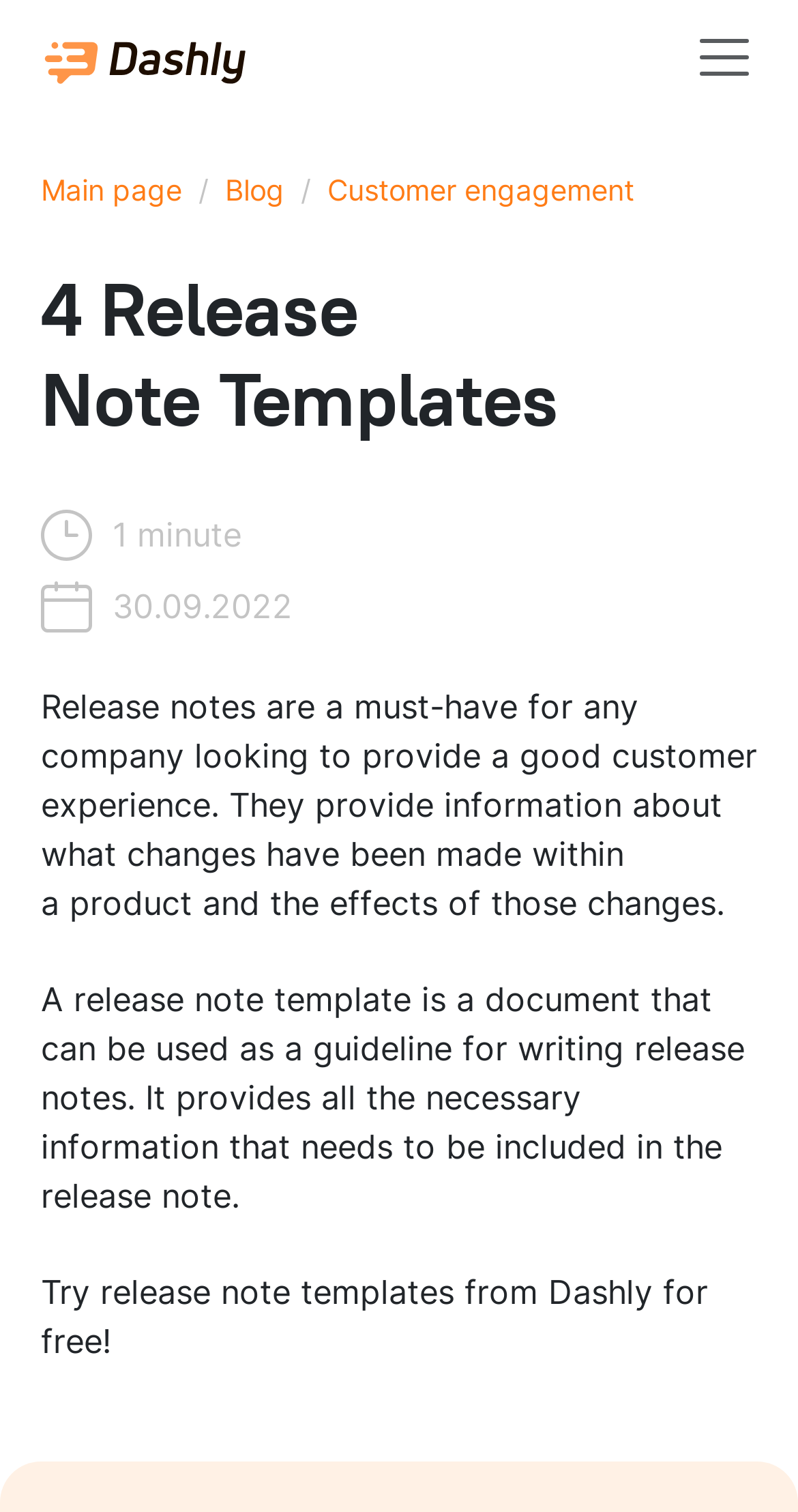Give a one-word or short phrase answer to this question: 
Can I use release note templates from Dashly for free?

Yes